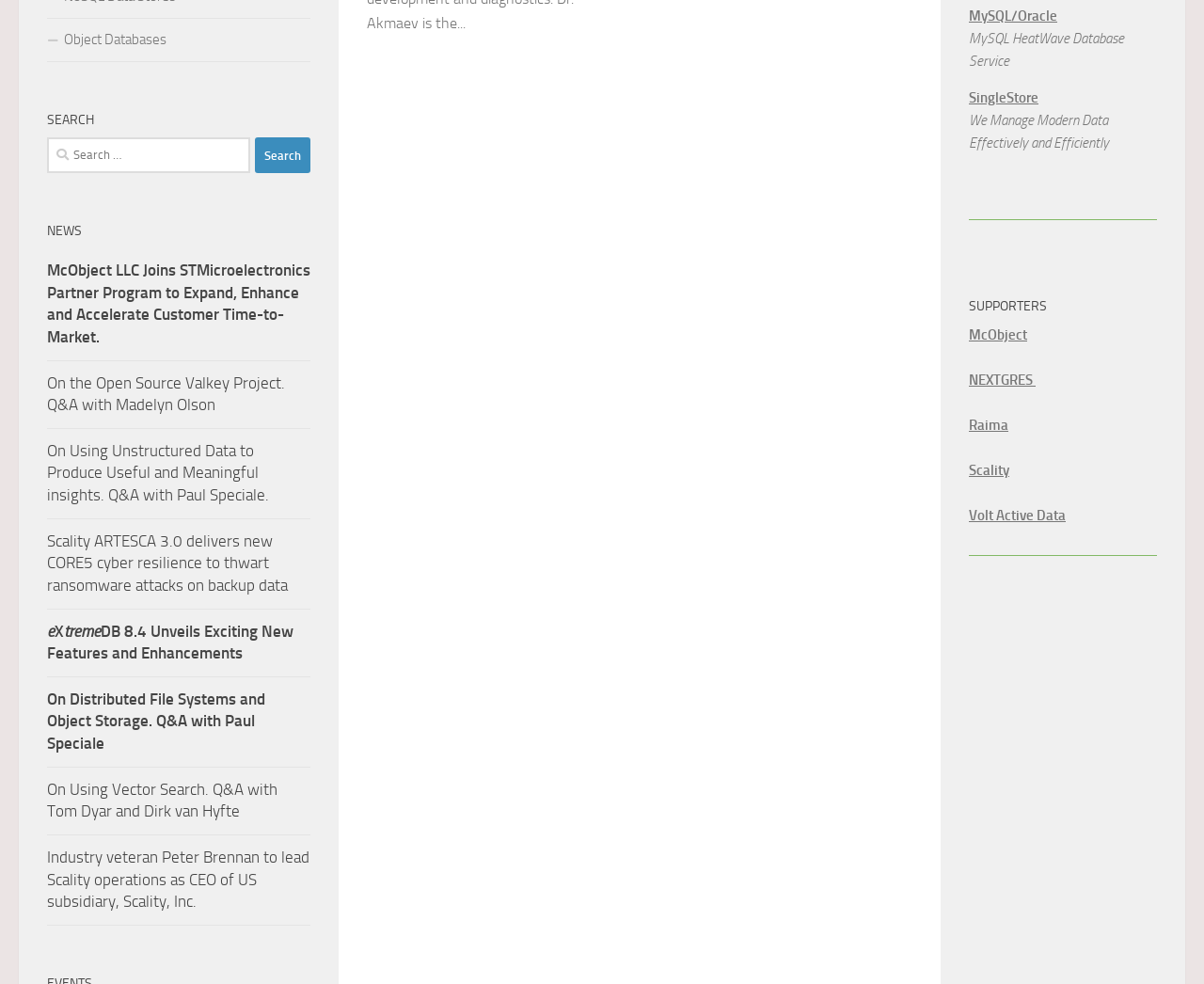Please determine the bounding box coordinates, formatted as (top-left x, top-left y, bottom-right x, bottom-right y), with all values as floating point numbers between 0 and 1. Identify the bounding box of the region described as: MySQL/Oracle

[0.805, 0.008, 0.878, 0.025]